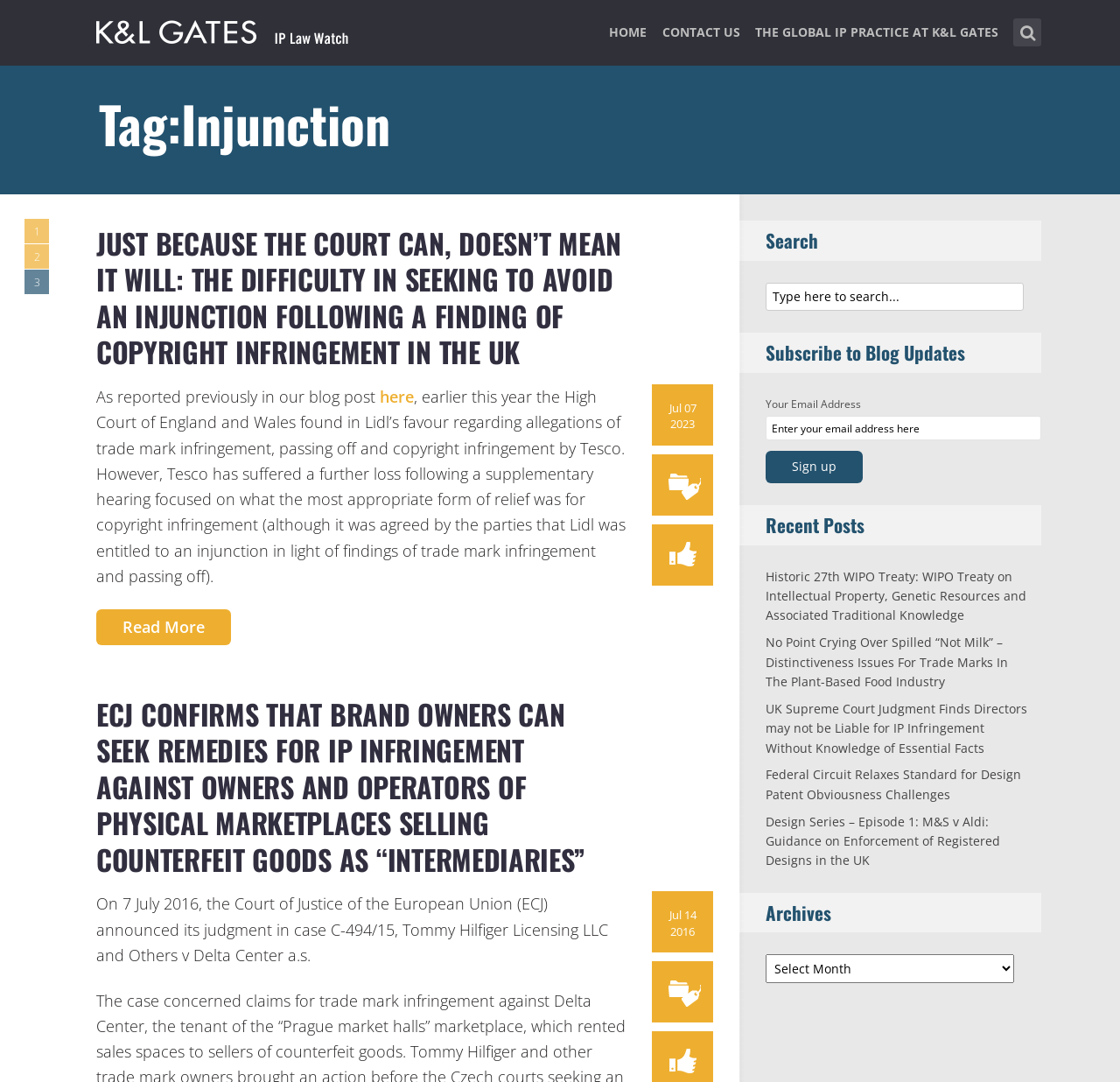Kindly determine the bounding box coordinates of the area that needs to be clicked to fulfill this instruction: "View recent post about historic 27th WIPO treaty".

[0.684, 0.525, 0.916, 0.576]